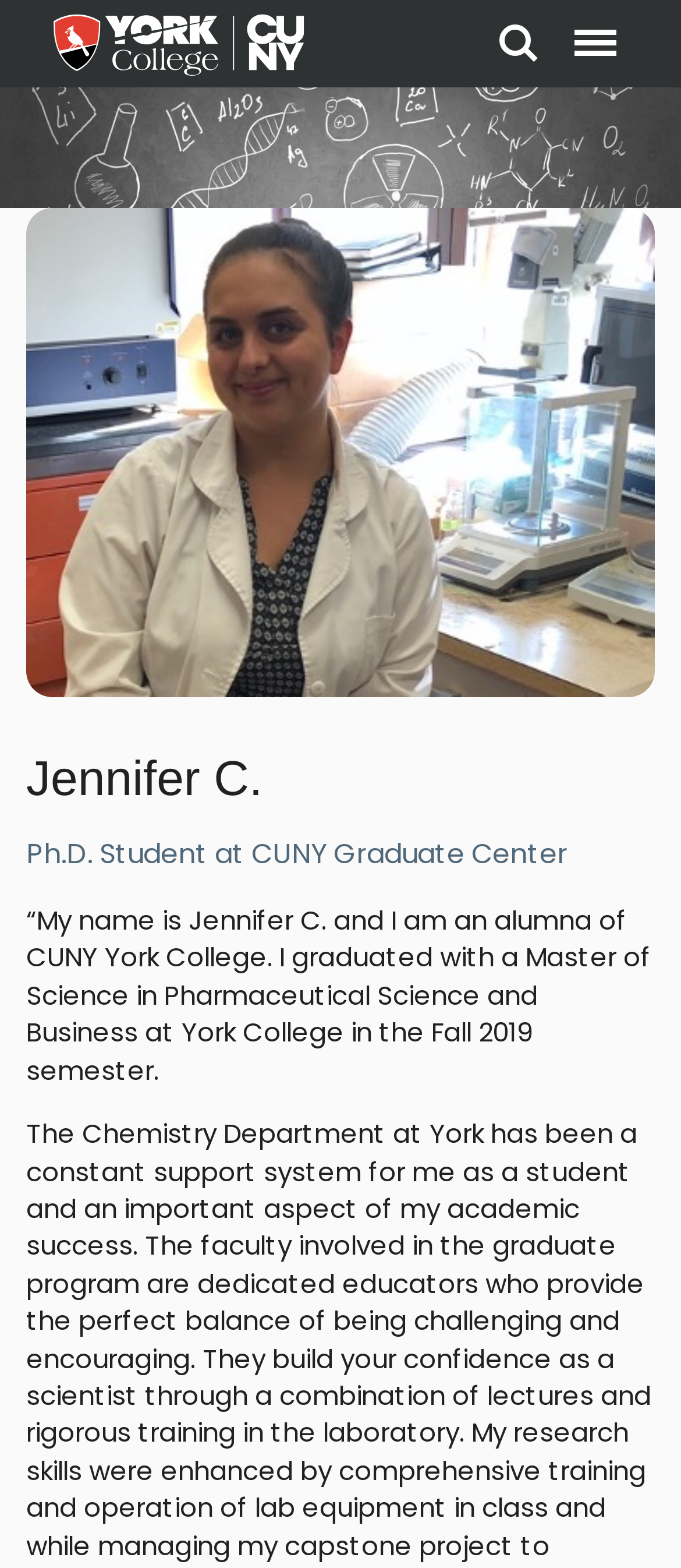Generate a thorough caption detailing the webpage content.

The webpage is about Jennifer C., a Ph.D. student at CUNY Graduate Center. At the top left corner, there is a link to York College, accompanied by a York College logo image. To the right of the York College link, there are two more links: "Search" and "Menu". 

Below the top navigation links, there is a "Section Home" link, which is accompanied by a "Section Home" image that spans the entire width of the page. 

The main content of the page starts with a heading that reads "Jennifer C.", followed by a brief description that states "Ph.D. Student at CUNY Graduate Center". Below this description, there is a paragraph of text that introduces Jennifer C., mentioning that she is an alumna of CUNY York College and graduated with a Master of Science in Pharmaceutical Science and Business in the Fall 2019 semester.